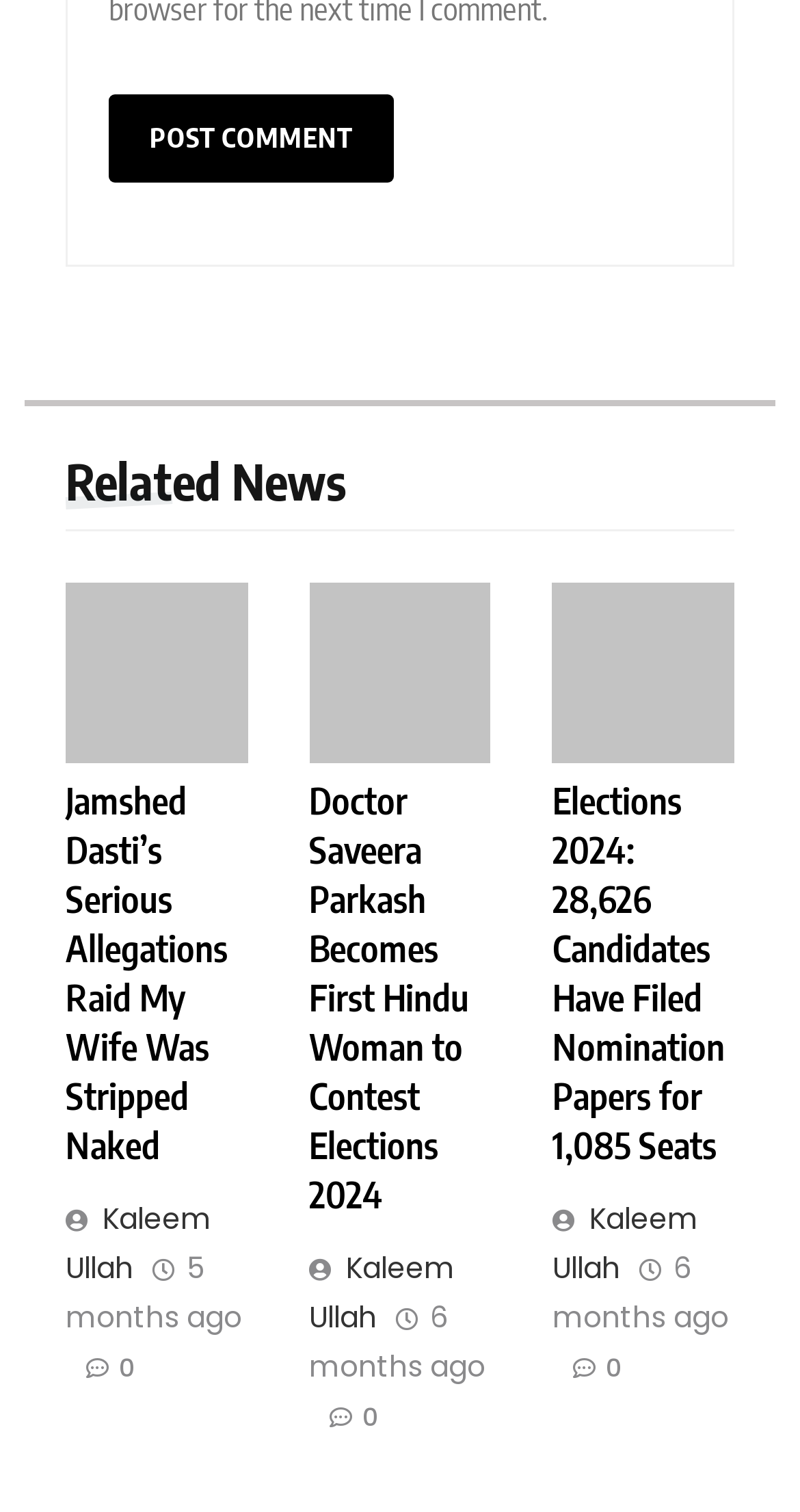Can you find the bounding box coordinates of the area I should click to execute the following instruction: "view article about Elections 2024"?

[0.69, 0.515, 0.918, 0.774]